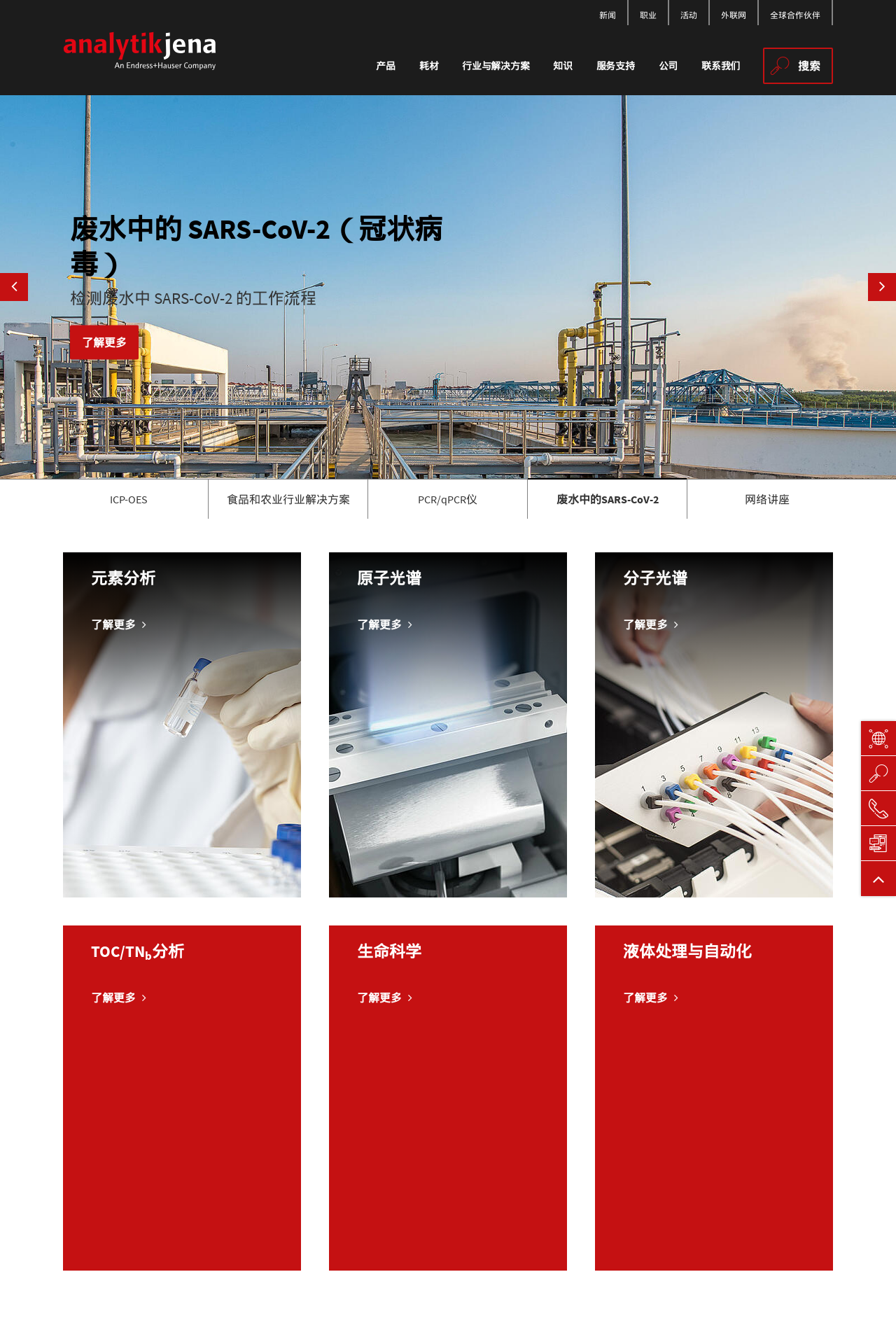Please identify the bounding box coordinates of the clickable region that I should interact with to perform the following instruction: "View products". The coordinates should be expressed as four float numbers between 0 and 1, i.e., [left, top, right, bottom].

[0.07, 0.103, 0.141, 0.127]